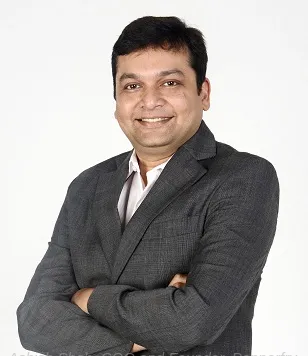Please respond to the question with a concise word or phrase:
What is Pepperfry's position in the furniture market?

Category leader